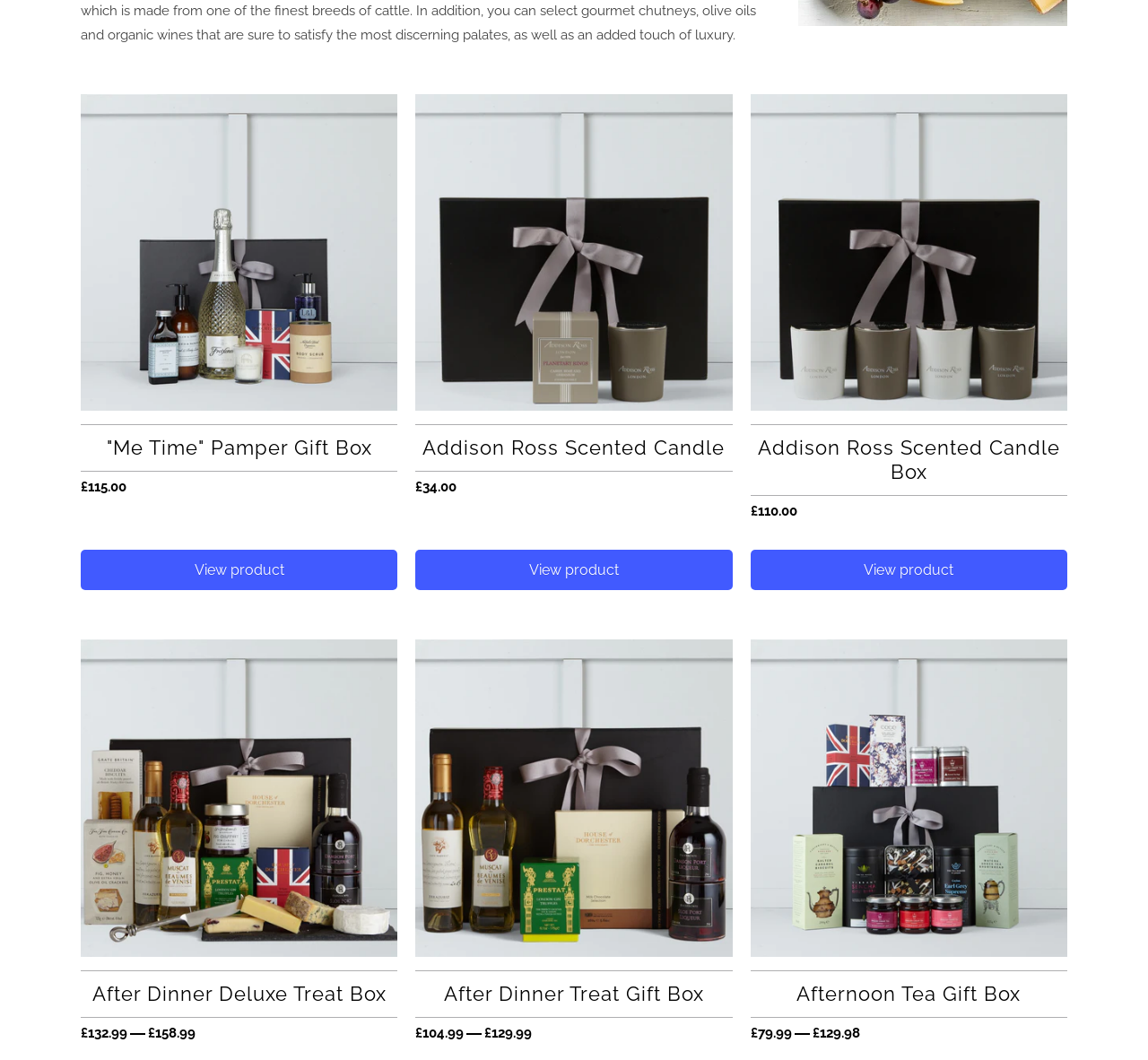Identify the bounding box coordinates for the UI element described as follows: Addison Ross Scented Candle Box. Use the format (top-left x, top-left y, bottom-right x, bottom-right y) and ensure all values are floating point numbers between 0 and 1.

[0.654, 0.102, 0.93, 0.169]